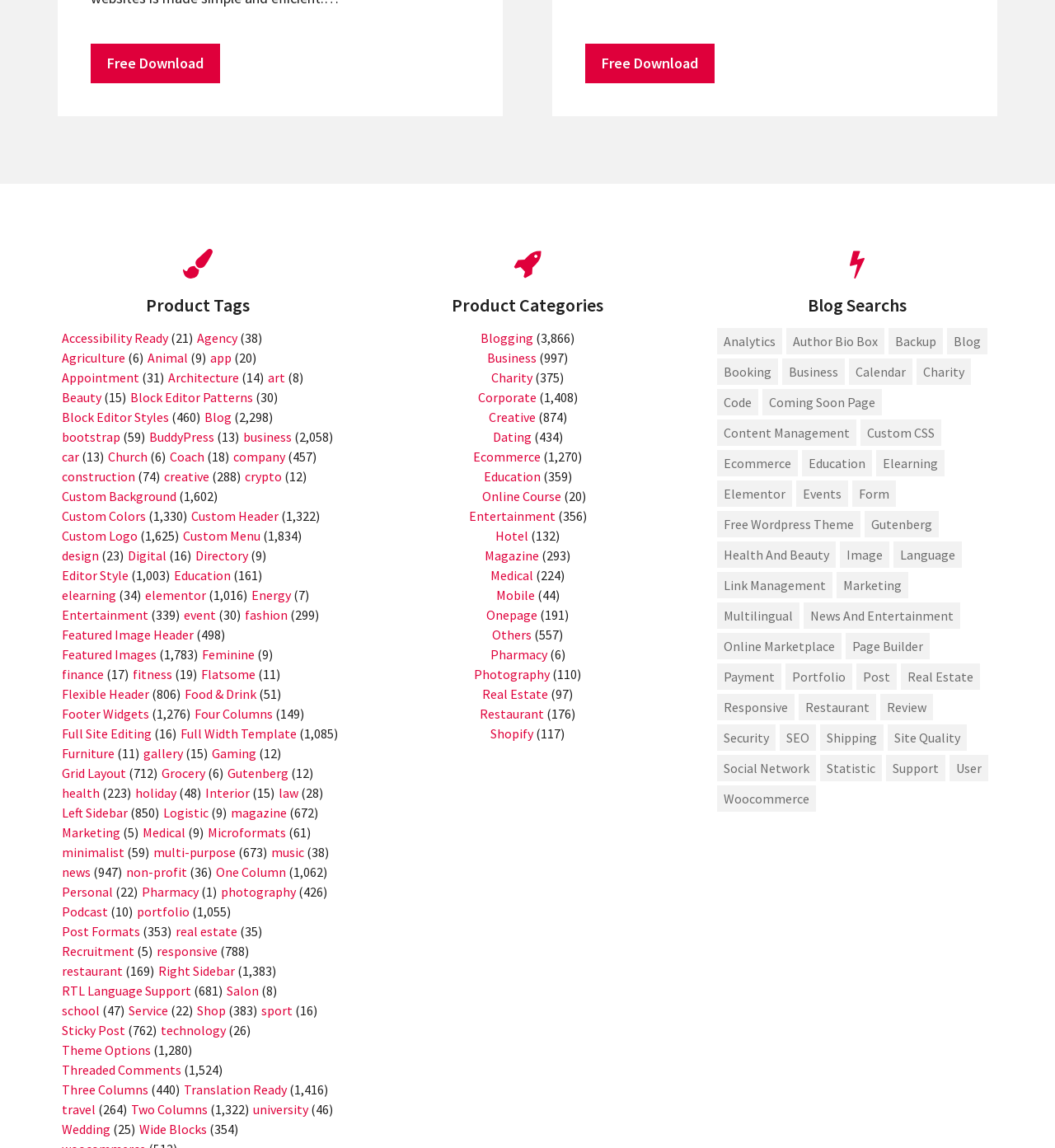Refer to the image and answer the question with as much detail as possible: Is there a category related to education?

I found a link with the text 'Education' under the 'Product Tags' heading, which indicates that there is a category related to education.